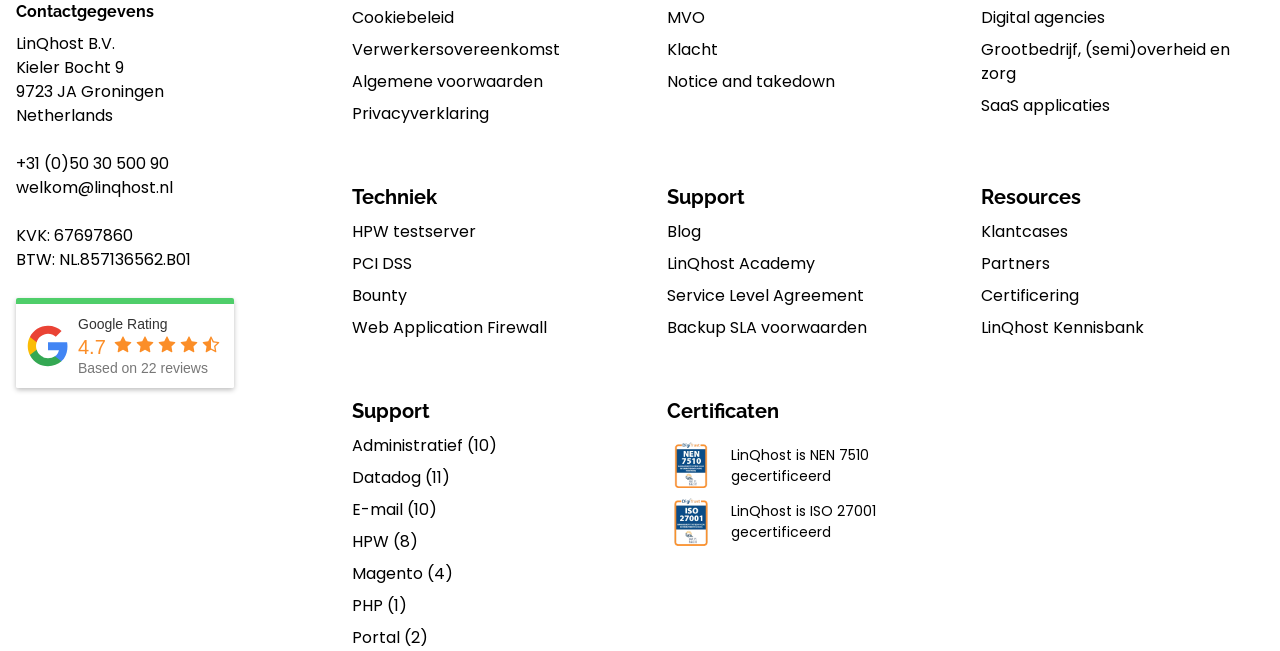Based on the visual content of the image, answer the question thoroughly: What is the address of LinQhost?

The address of LinQhost is mentioned on the webpage, in the static text elements, which read 'Kieler Bocht 9', '9723 JA Groningen', and 'Netherlands'.